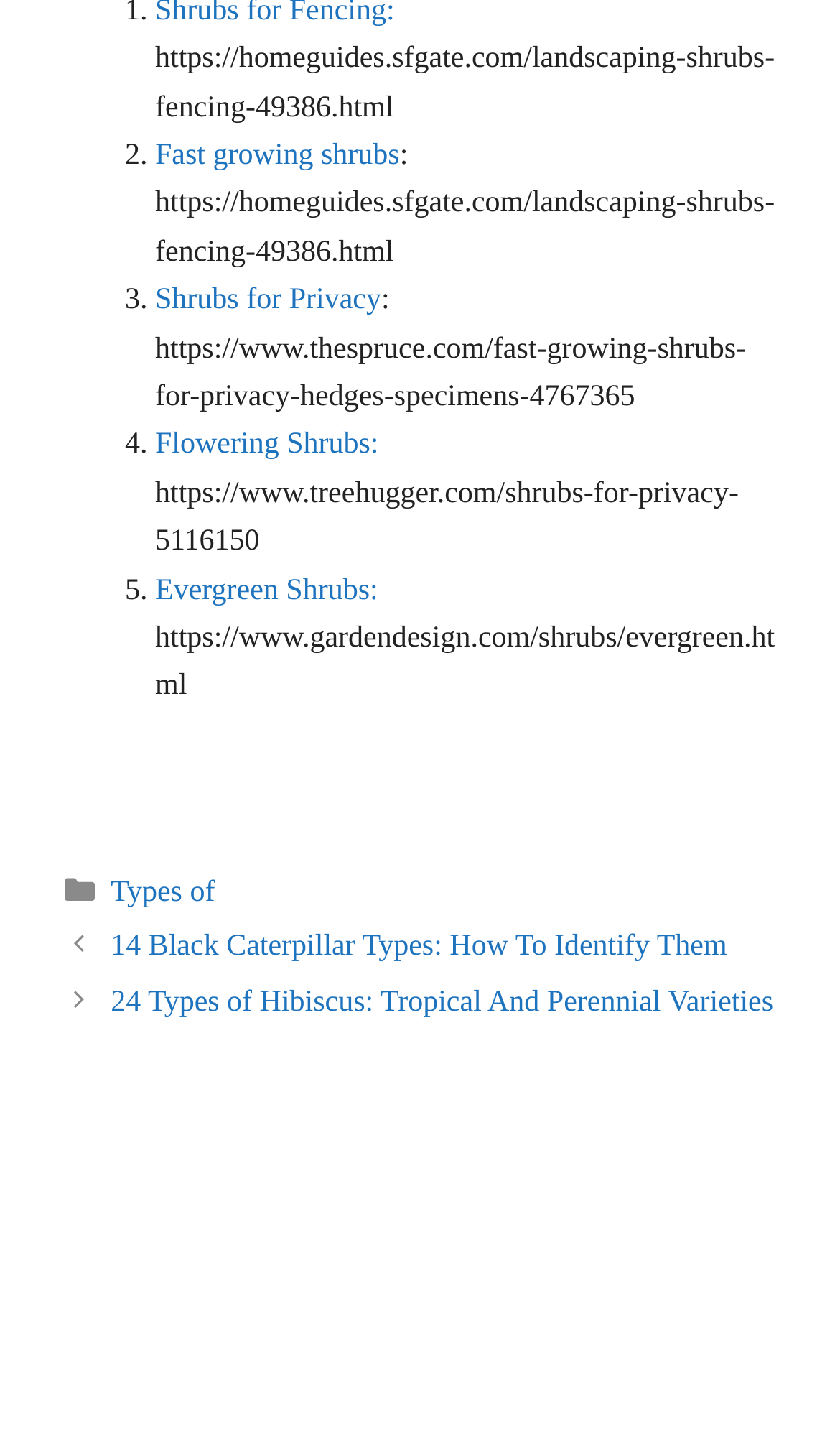Respond to the following query with just one word or a short phrase: 
What is the last category in the footer?

Posts